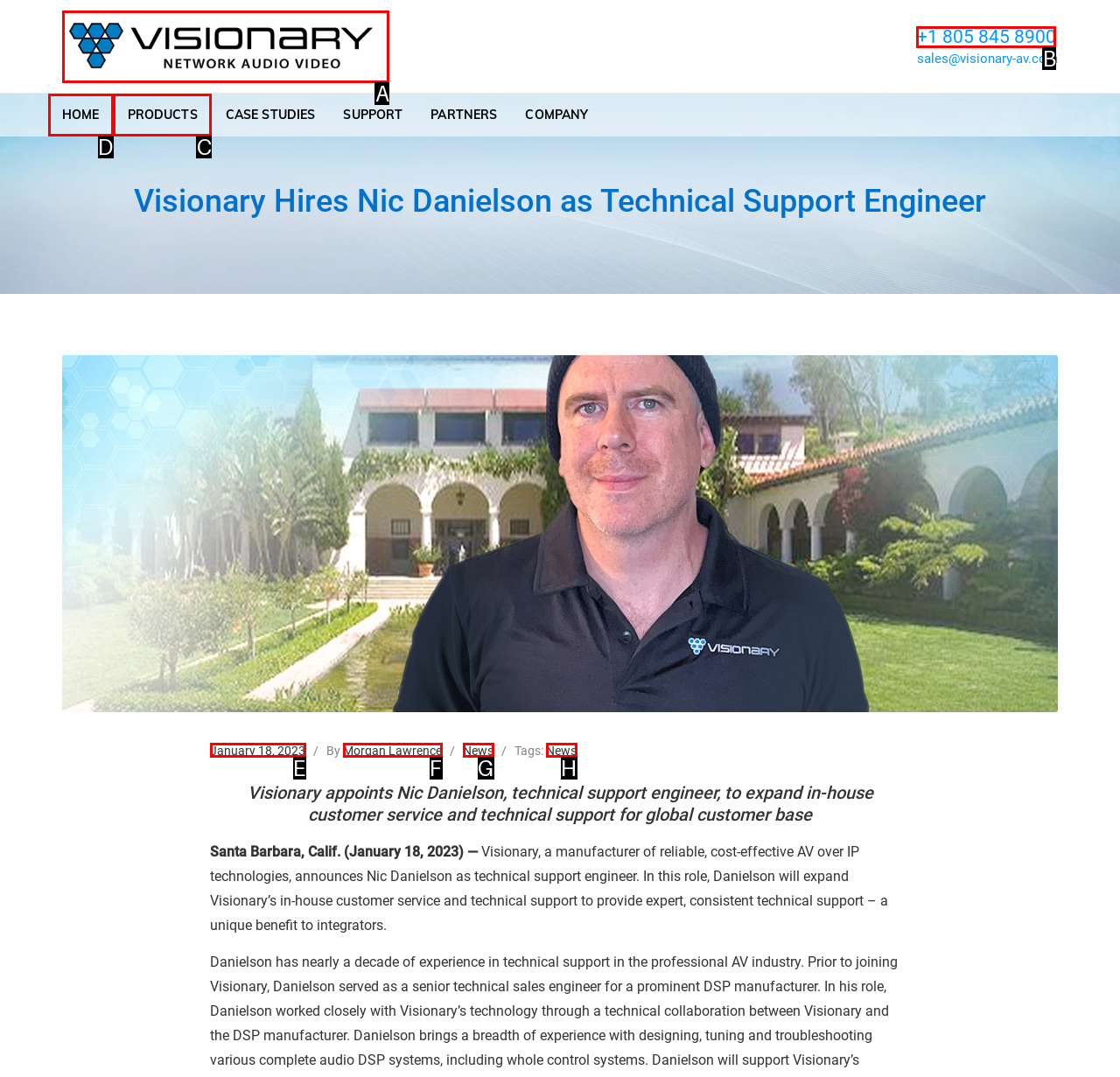Show which HTML element I need to click to perform this task: Go to the HOME page Answer with the letter of the correct choice.

D